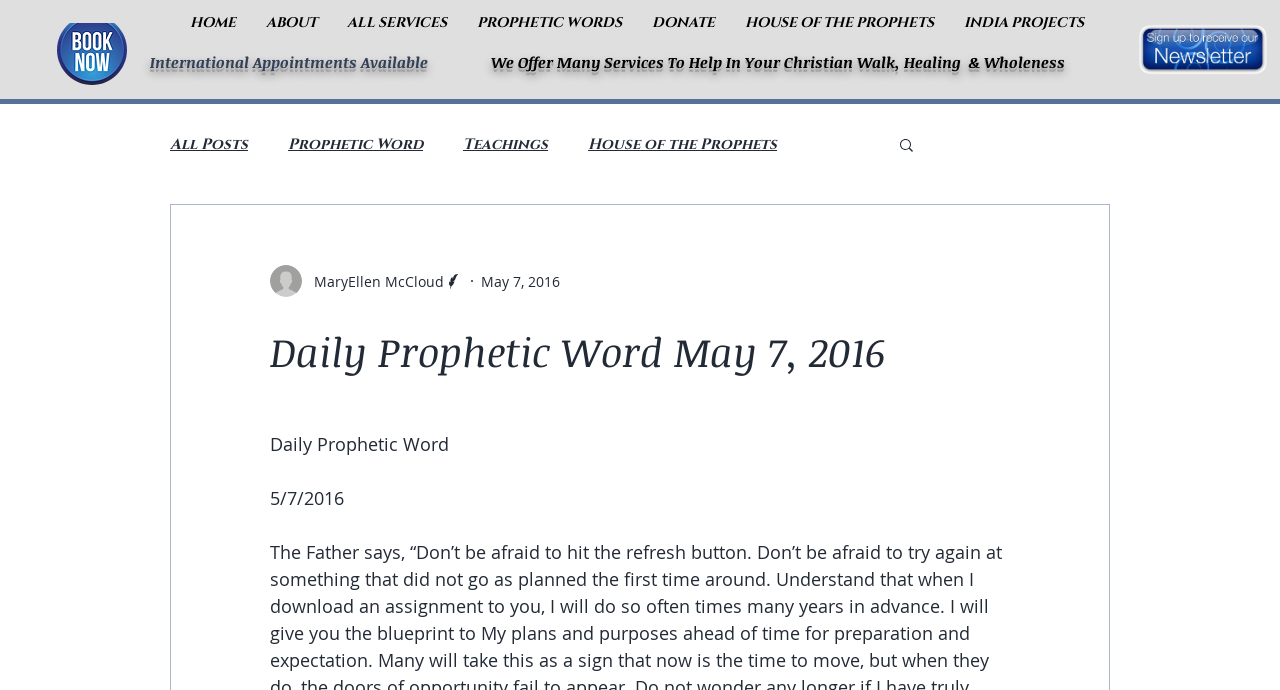Convey a detailed summary of the webpage, mentioning all key elements.

The webpage is a daily prophetic word webpage, dated May 7, 2016. At the top left corner, there is a "book now" image link. Below it, there is a navigation menu with links to different sections of the website, including "HOME", "ABOUT", "ALL SERVICES", "PROPHETIC WORDS", "DONATE", "HOUSE OF THE PROPHETS", and "INDIA PROJECTS". 

To the right of the navigation menu, there is a static text "International Appointments Available". Below it, there is a heading that reads "We Offer Many Services To Help In Your Christian Walk, Healing & Wholeness". 

On the right side of the page, there is a blog navigation section with links to "All Posts", "Prophetic Word", "Teachings", and "House of the Prophets". Below it, there is a search button with a magnifying glass icon. 

Further down, there is a section with a writer's picture, the writer's name "MaryEllen McCloud", and her title "Writer". The writer's picture is positioned to the left of the writer's information. 

Below the writer's section, there is a heading that reads "Daily Prophetic Word May 7, 2016". Below the heading, there is a static text that reads "5/7/2016". The main content of the webpage is a prophetic word from the Father, which encourages readers not to be afraid to hit the refresh button and try again at something that did not go as planned.